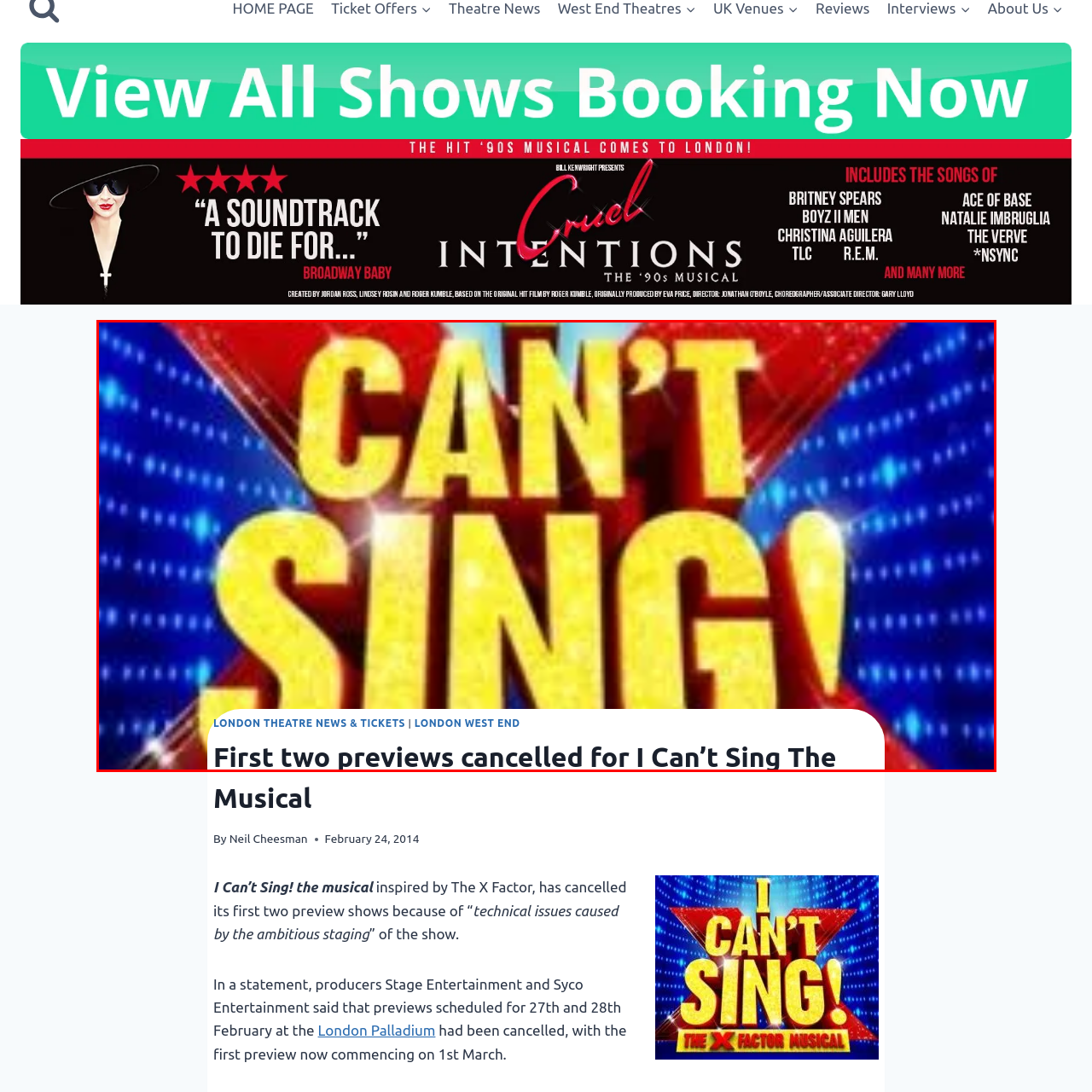Please look at the highlighted area within the red border and provide the answer to this question using just one word or phrase: 
What is the reason for the cancellation of the first two preview shows?

Technical issues